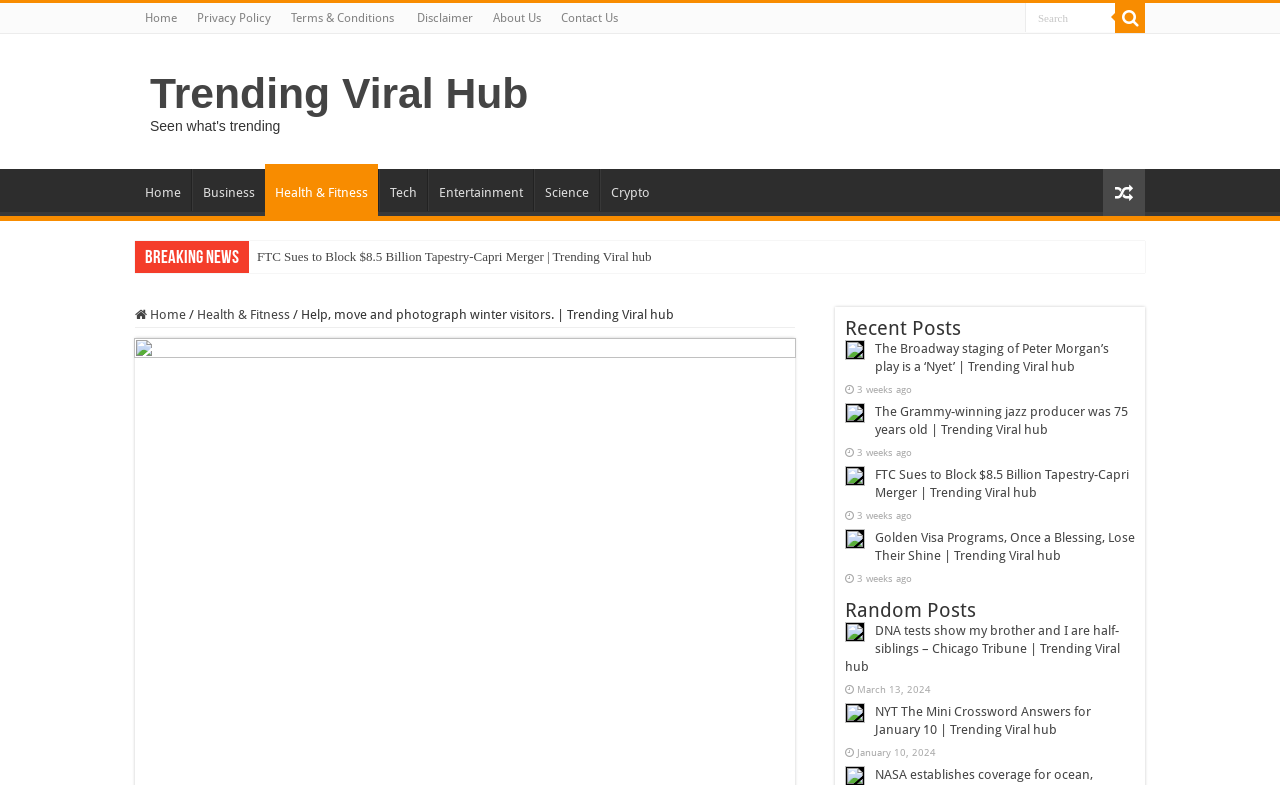Determine the coordinates of the bounding box that should be clicked to complete the instruction: "Go to Home page". The coordinates should be represented by four float numbers between 0 and 1: [left, top, right, bottom].

[0.105, 0.004, 0.146, 0.042]